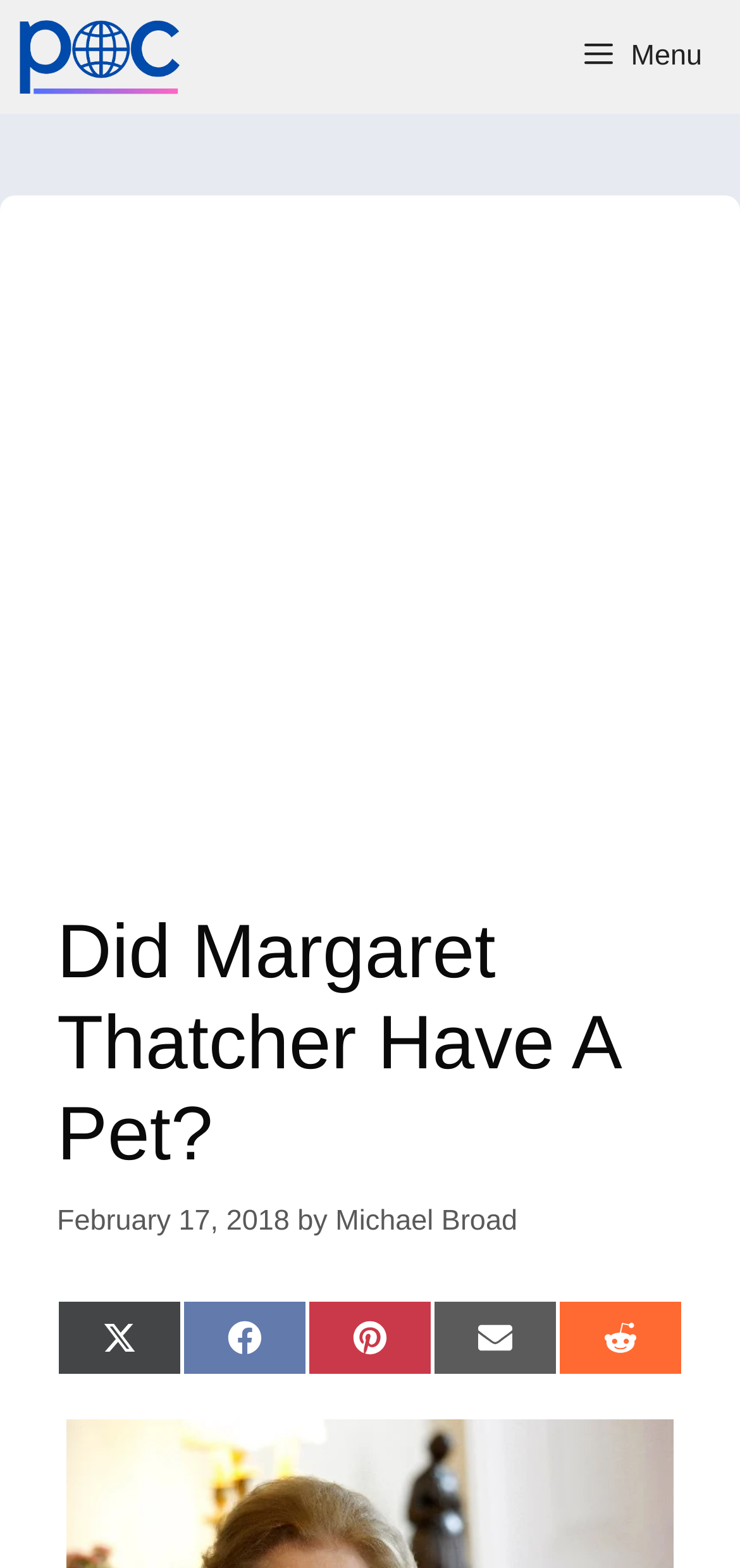How many social media sharing options are available?
Please give a detailed and elaborate answer to the question.

Below the article, there are several links with icons representing different social media platforms. These links allow users to share the article on these platforms. By counting the number of links, we can determine that there are 5 social media sharing options available.